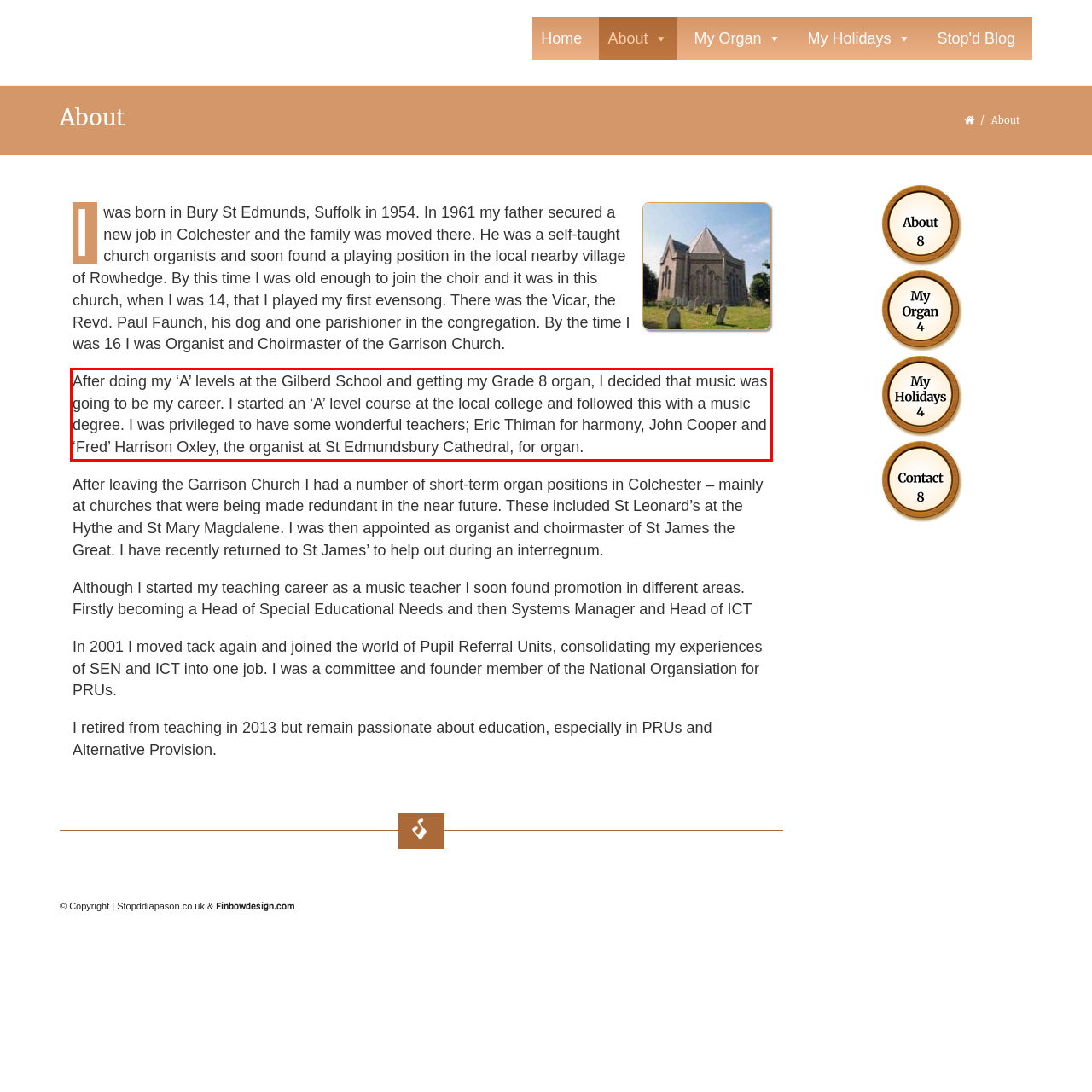Please examine the screenshot of the webpage and read the text present within the red rectangle bounding box.

After doing my ‘A’ levels at the Gilberd School and getting my Grade 8 organ, I decided that music was going to be my career. I started an ‘A’ level course at the local college and followed this with a music degree. I was privileged to have some wonderful teachers; Eric Thiman for harmony, John Cooper and ‘Fred’ Harrison Oxley, the organist at St Edmundsbury Cathedral, for organ.